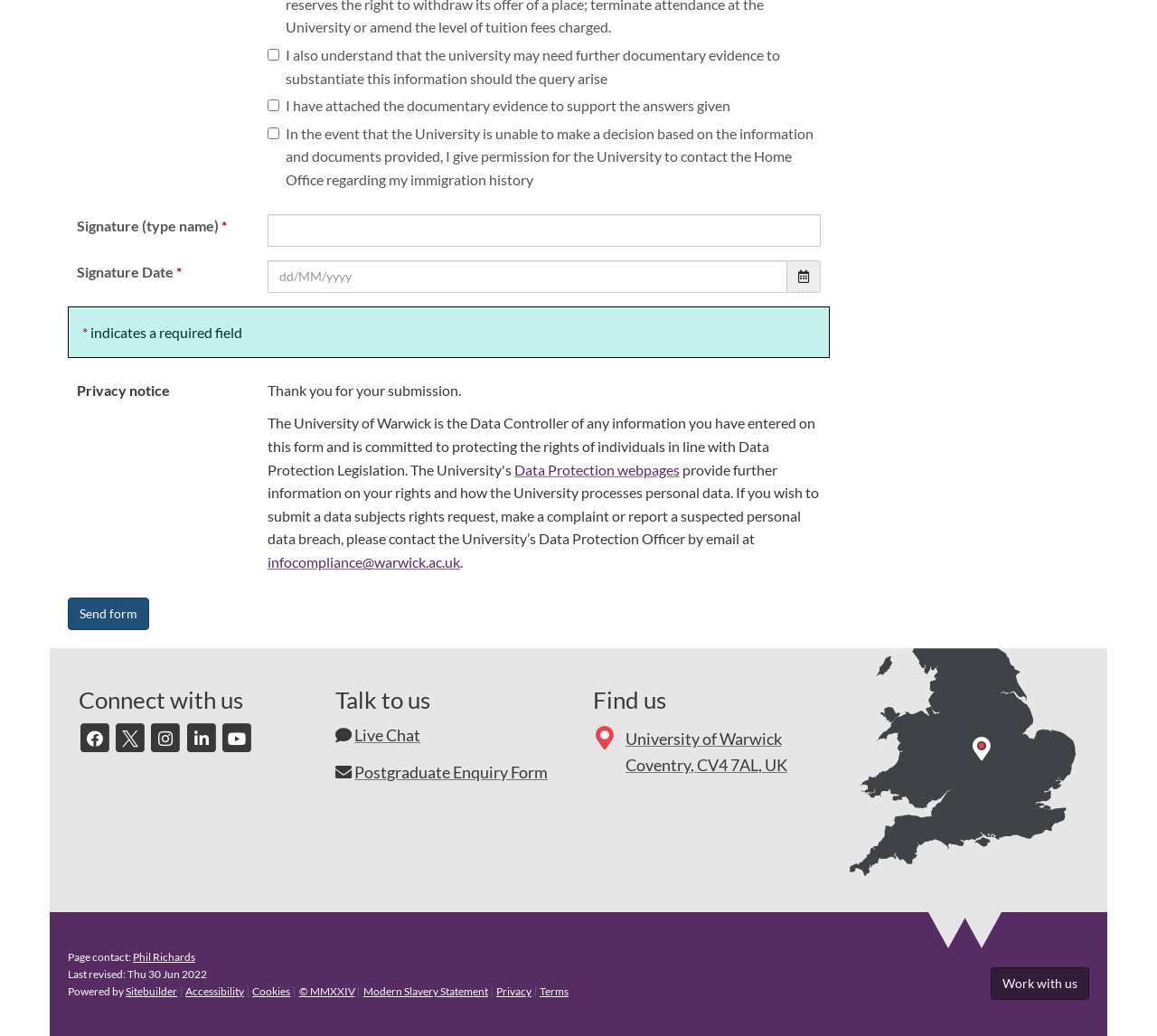What is the purpose of the checkboxes?
Provide an in-depth and detailed explanation in response to the question.

The checkboxes are located at the top of the page and are related to the submission of information. They require the user to agree to certain terms, such as providing documentary evidence and allowing the university to contact the Home Office regarding their immigration history. This suggests that the purpose of the checkboxes is to obtain the user's consent and agreement to these terms before submitting their information.